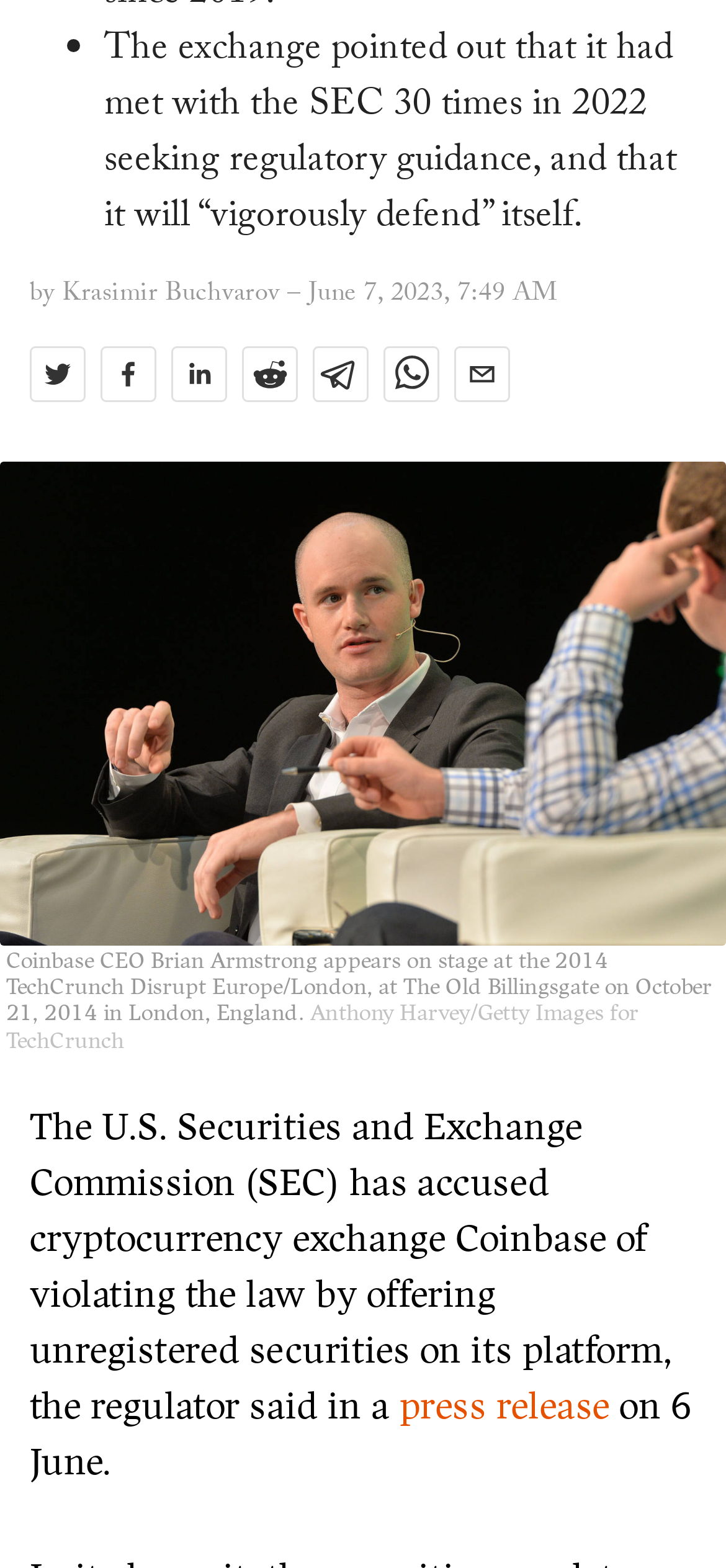Predict the bounding box for the UI component with the following description: "aria-label="reddit"".

[0.333, 0.221, 0.41, 0.266]